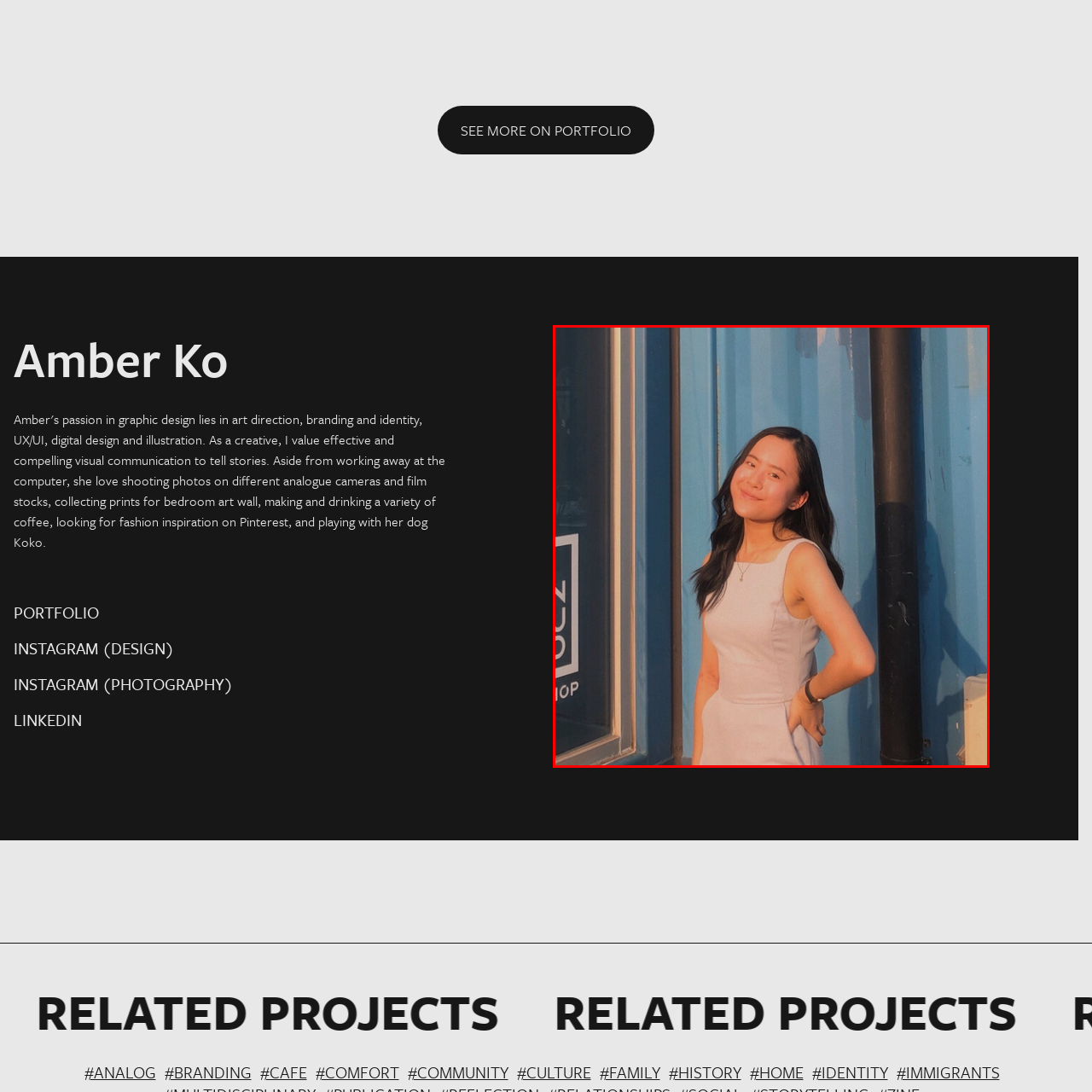Provide a thorough description of the scene captured within the red rectangle.

This image features a smiling young woman posed casually against a vibrant blue background, likely a building or installation, creating a striking contrast. She has long, dark hair that falls softly over her shoulders, and is dressed in a stylish light-colored dress that accentuates her confident demeanor. The warm lighting highlights her cheerful expression, making the overall ambiance of the image bright and inviting. The setting suggests a casual yet trendy atmosphere, possibly linked to her creative pursuits, as indicated by the associated portfolio context on her webpage.